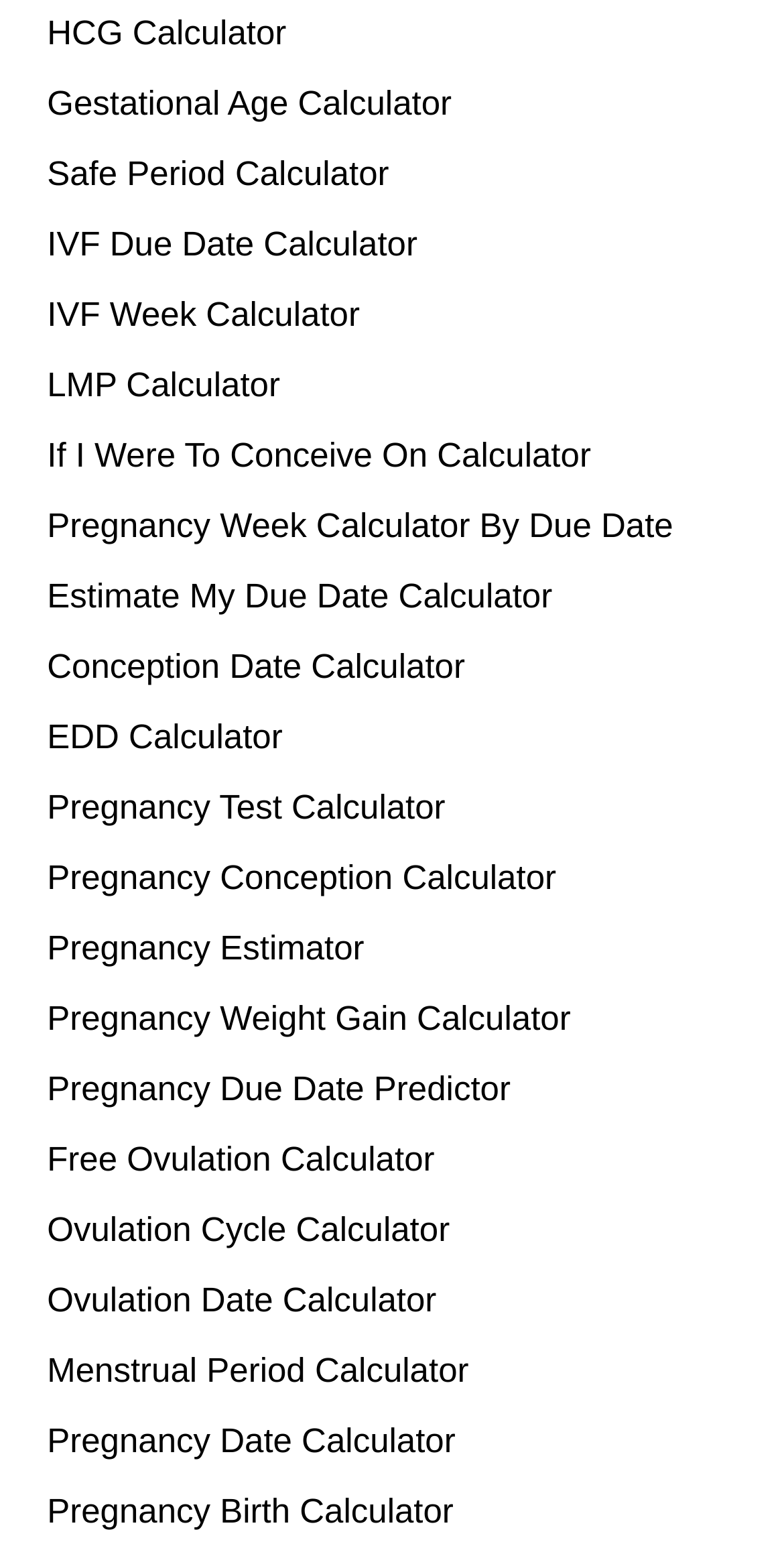Find the bounding box coordinates of the clickable region needed to perform the following instruction: "Check ovulation cycle". The coordinates should be provided as four float numbers between 0 and 1, i.e., [left, top, right, bottom].

[0.06, 0.779, 0.94, 0.814]